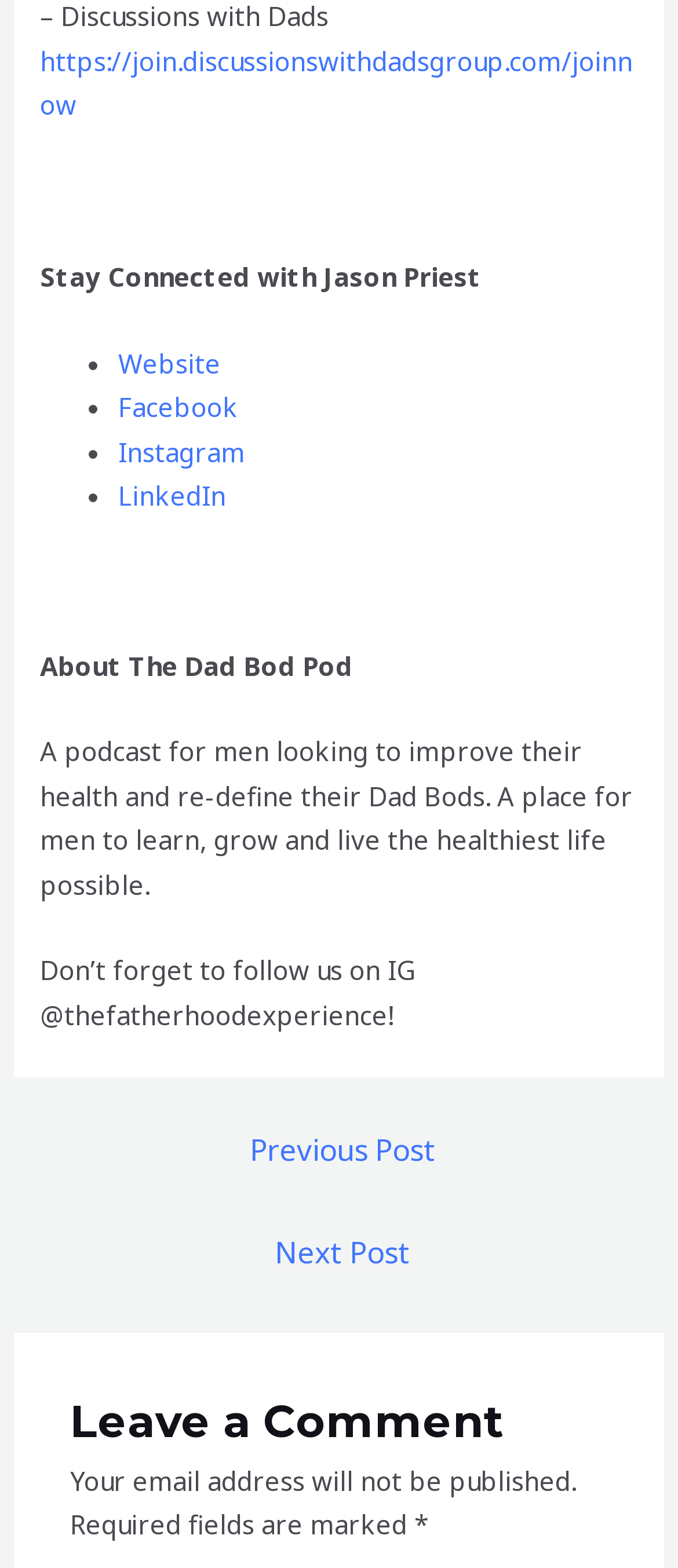What is the navigation option available?
Give a one-word or short phrase answer based on the image.

Posts